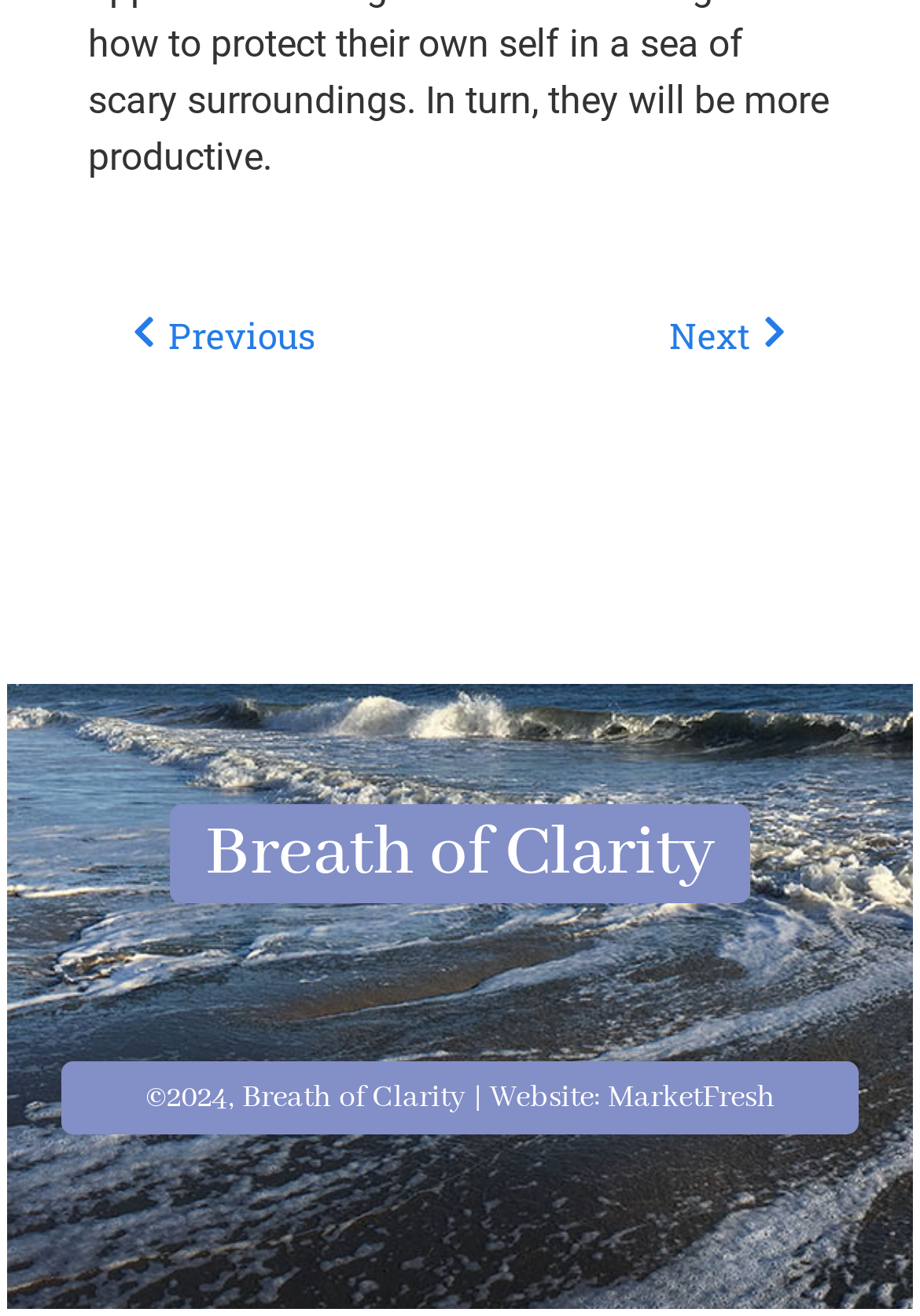What are the two navigation links at the top?
Refer to the screenshot and answer in one word or phrase.

Prev and Next